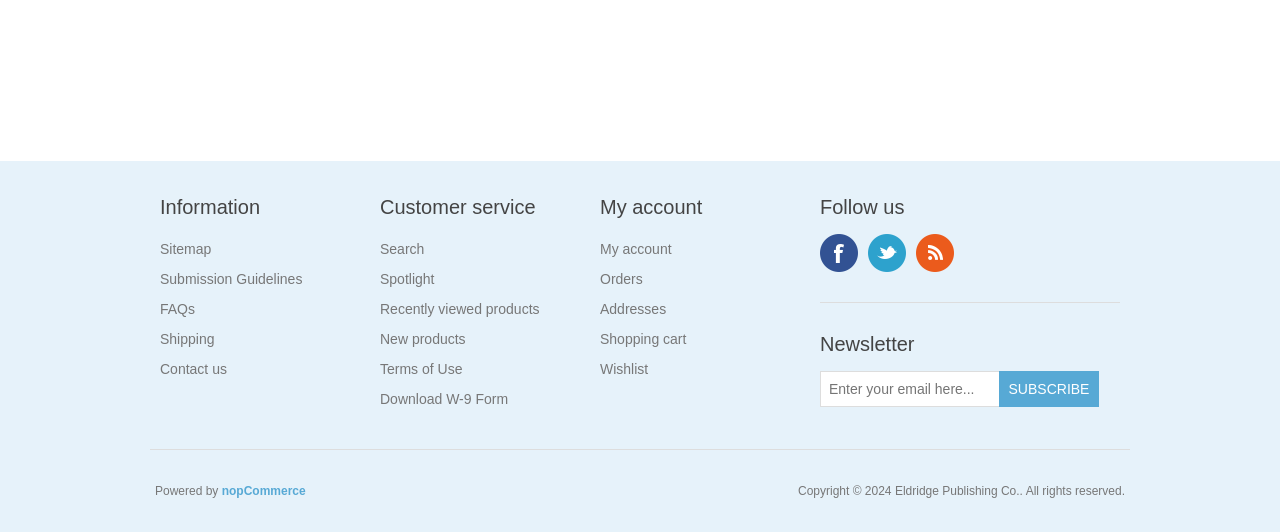How can users stay updated with the website's news?
Can you provide a detailed and comprehensive answer to the question?

The website provides a newsletter subscription feature, which allows users to enter their email address and subscribe to receive updates and news from the website.